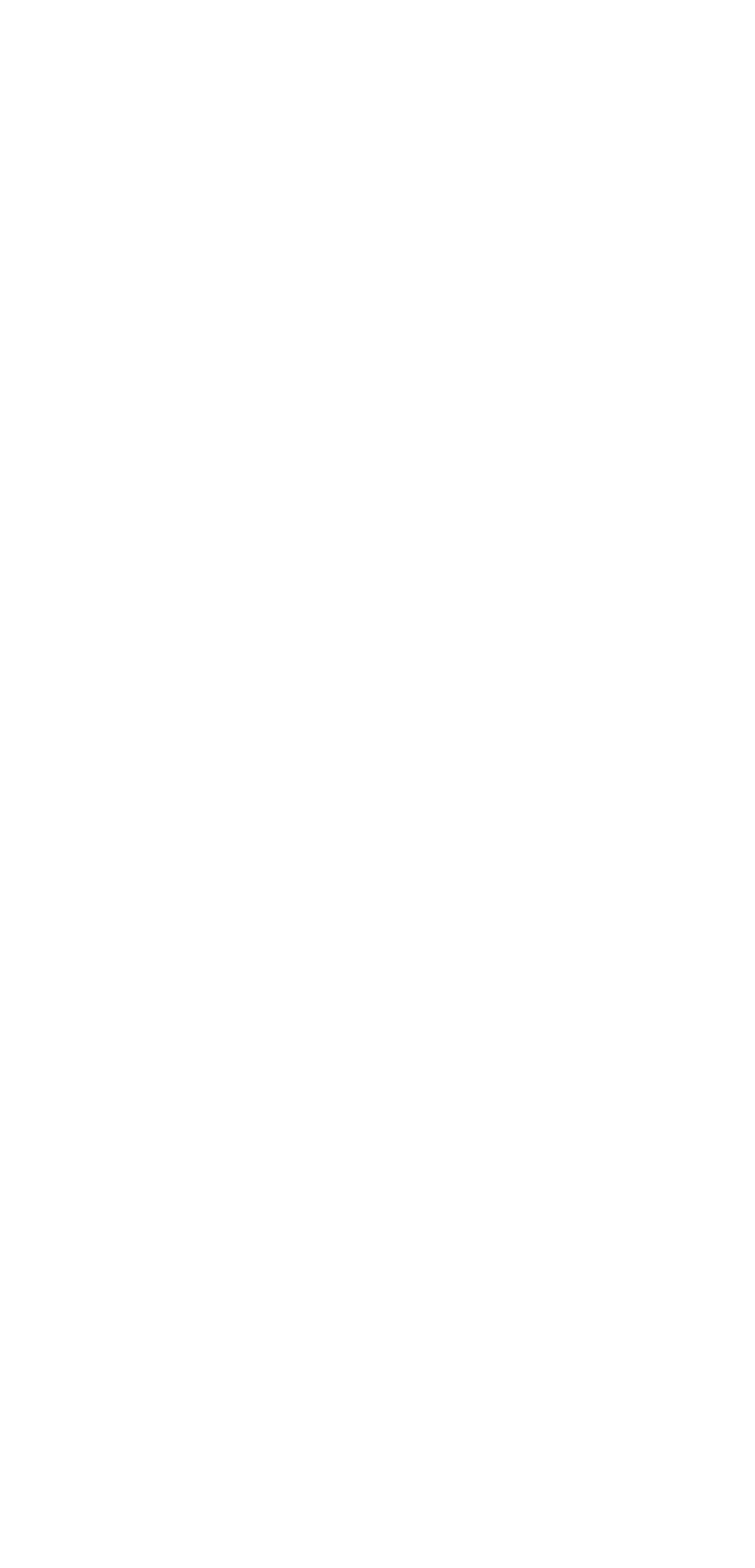Please respond to the question using a single word or phrase:
How many locations are listed?

3